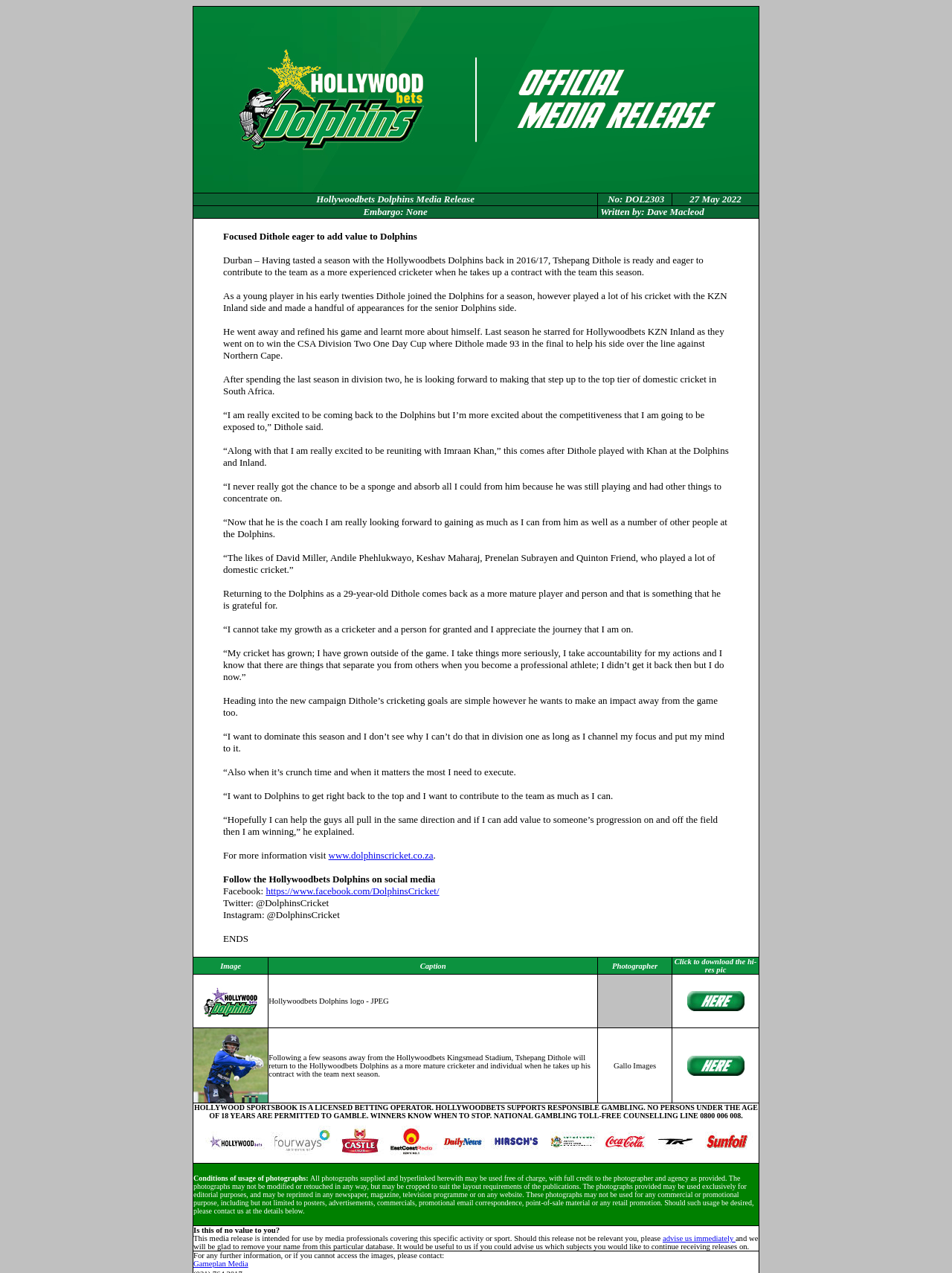What is the age restriction for gambling?
Look at the image and provide a short answer using one word or a phrase.

18 years